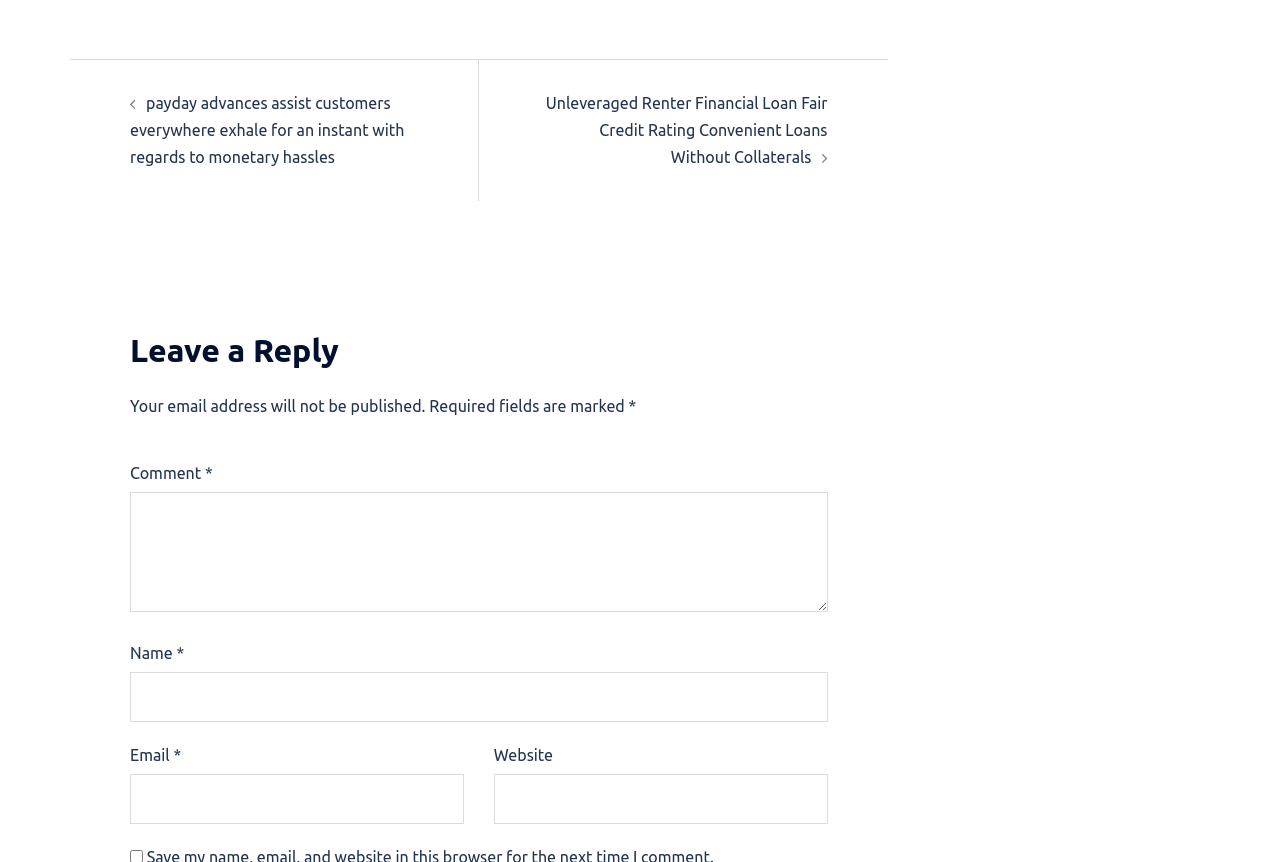What is the purpose of the webpage?
Respond to the question with a well-detailed and thorough answer.

The webpage appears to be discussing financial assistance, specifically payday advances and loans, as indicated by the links and text on the page.